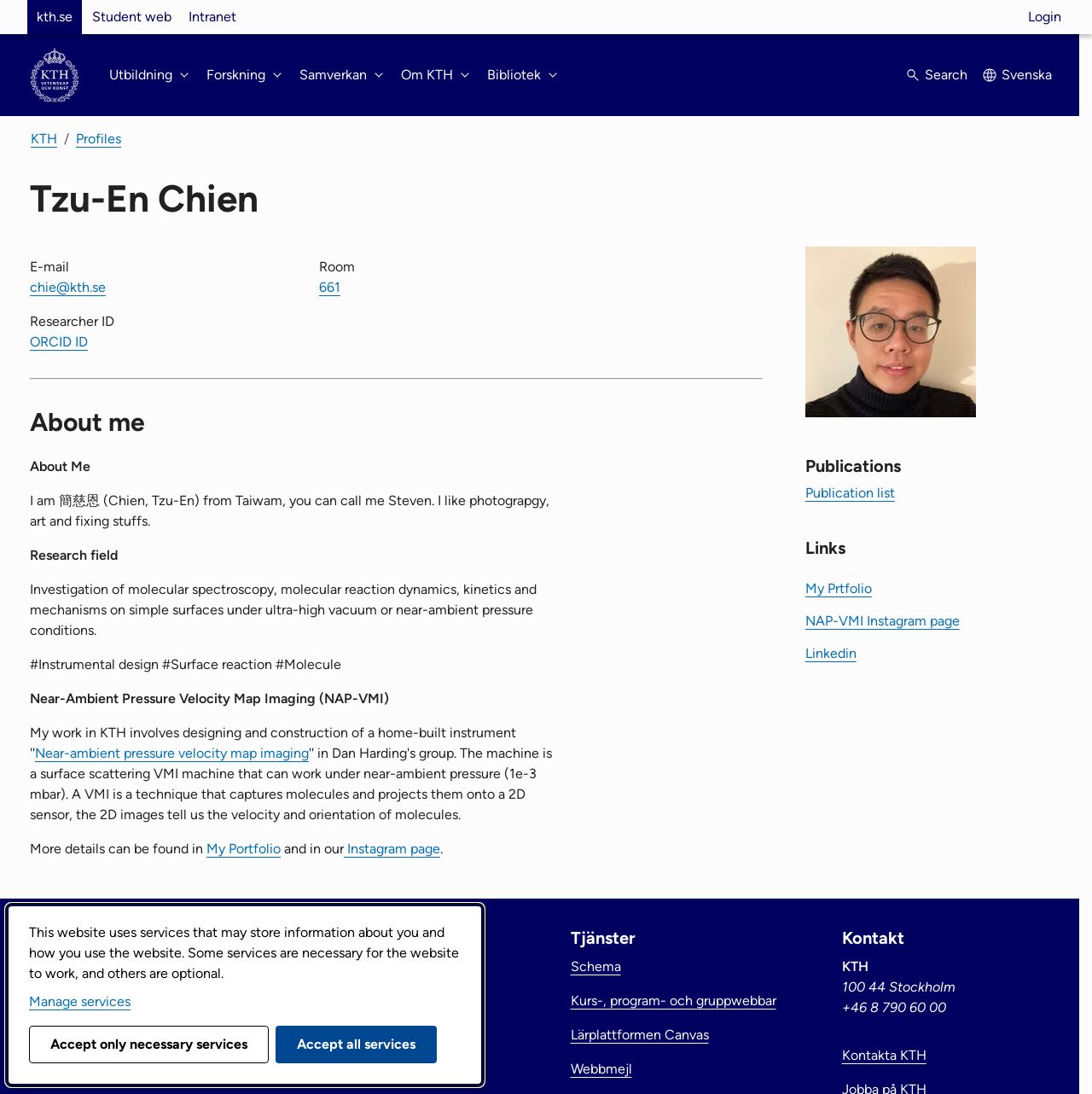Specify the bounding box coordinates of the area to click in order to execute this command: 'Click on the 'Login' button'. The coordinates should consist of four float numbers ranging from 0 to 1, and should be formatted as [left, top, right, bottom].

[0.941, 0.0, 0.972, 0.031]